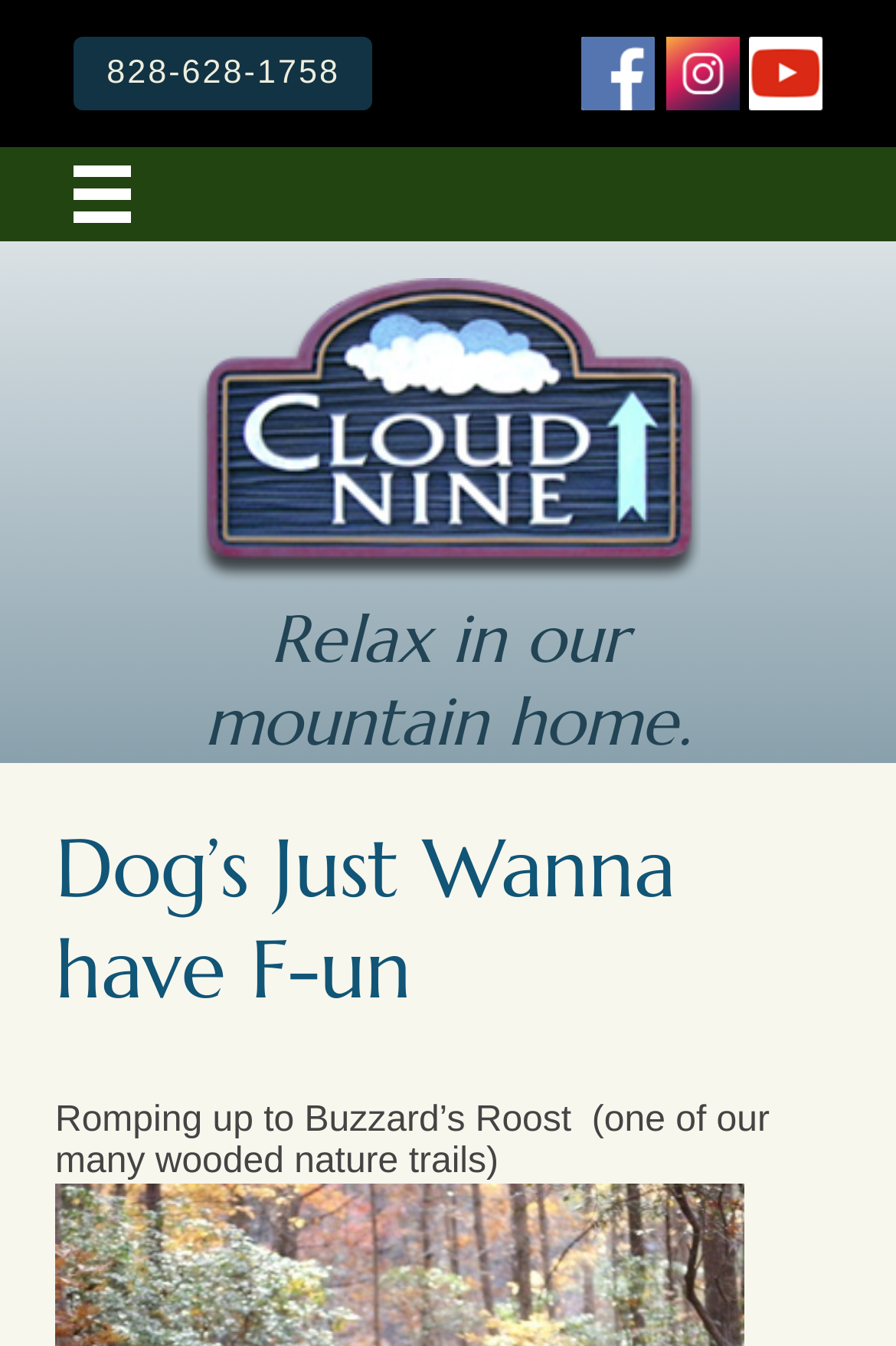Show the bounding box coordinates of the element that should be clicked to complete the task: "visit Dr. Mohamad E. Allaf's page".

None